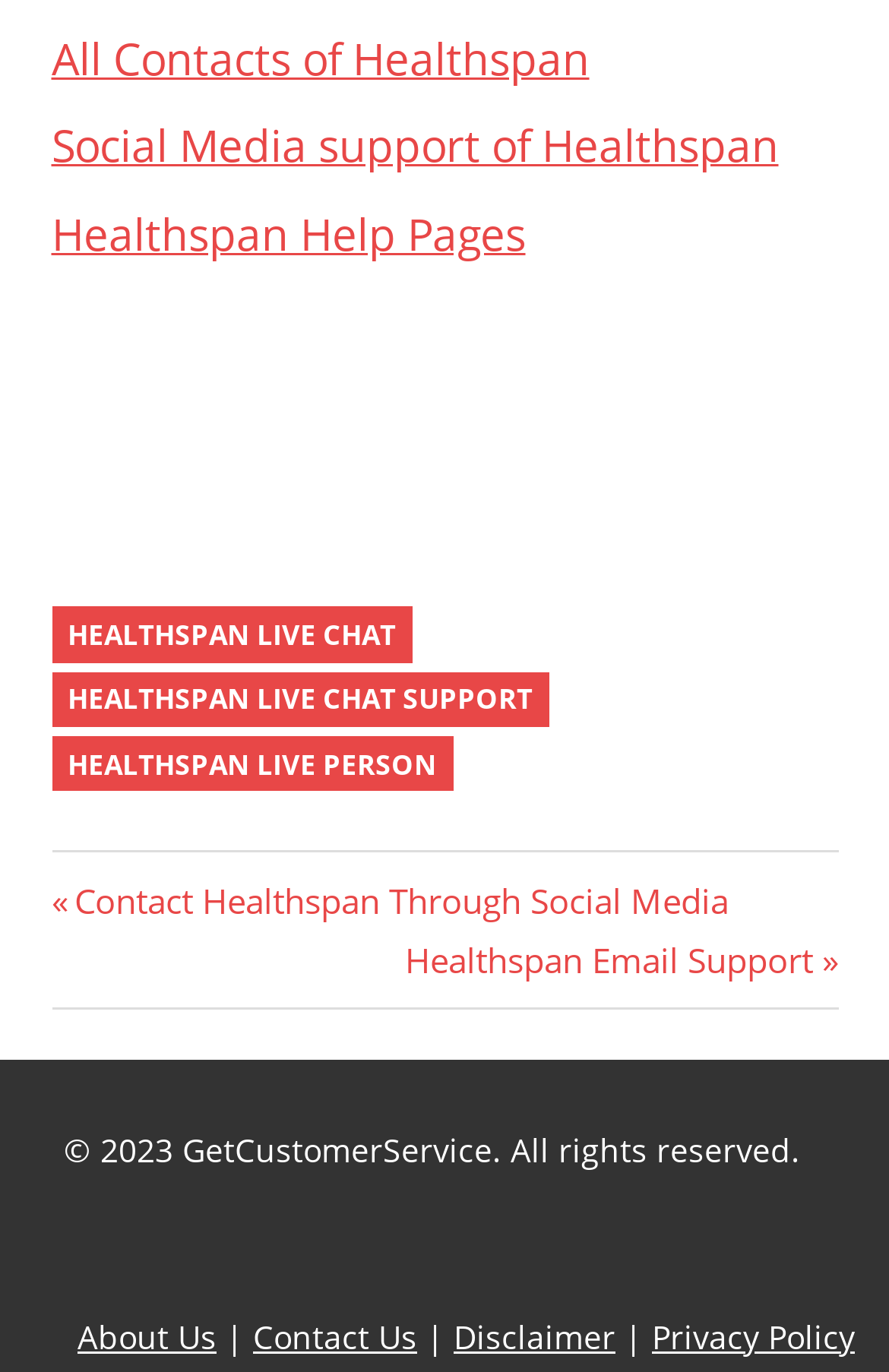Please identify the bounding box coordinates of the element I should click to complete this instruction: 'Go to previous post'. The coordinates should be given as four float numbers between 0 and 1, like this: [left, top, right, bottom].

[0.058, 0.639, 0.819, 0.673]